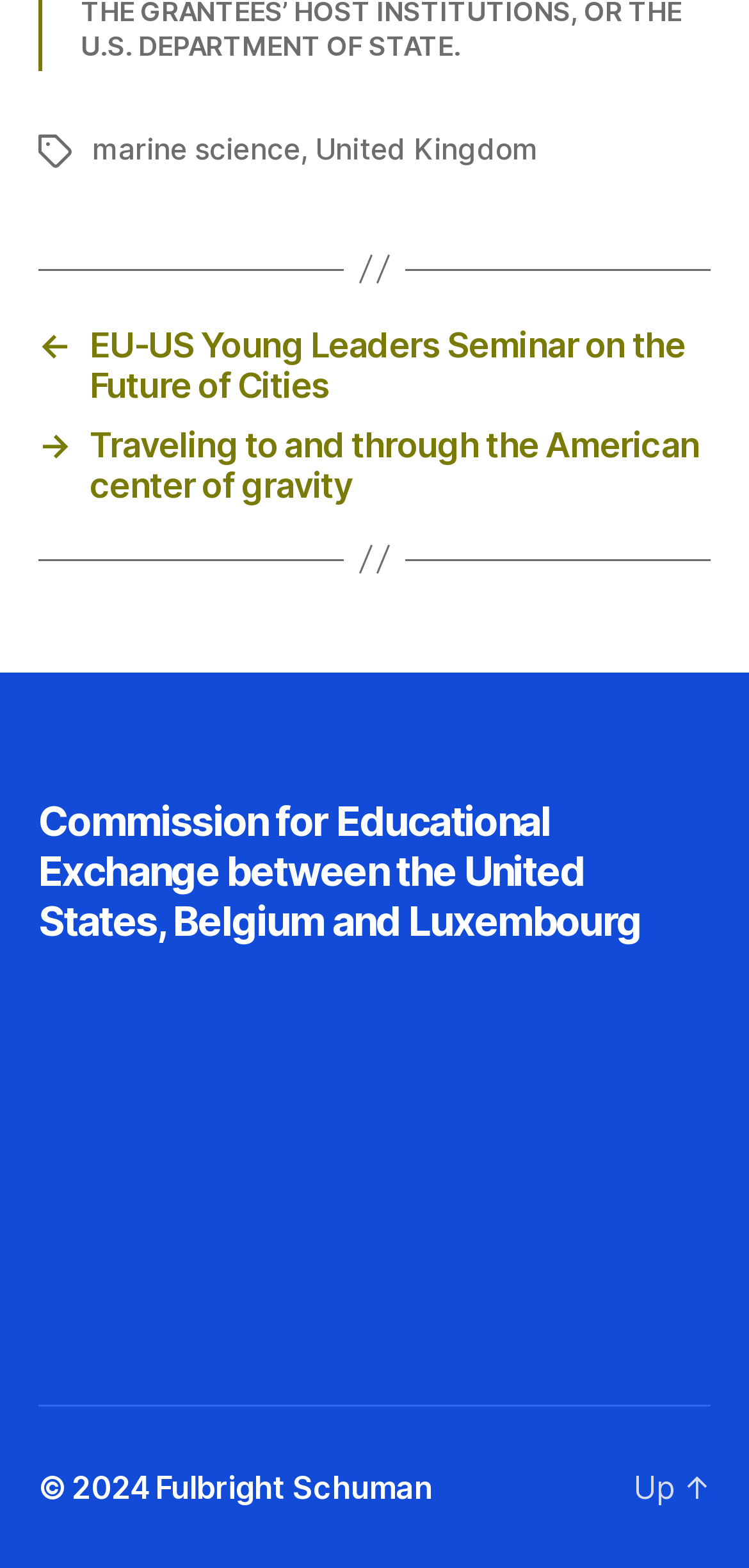Use a single word or phrase to answer this question: 
What is the topic of the first link?

marine science